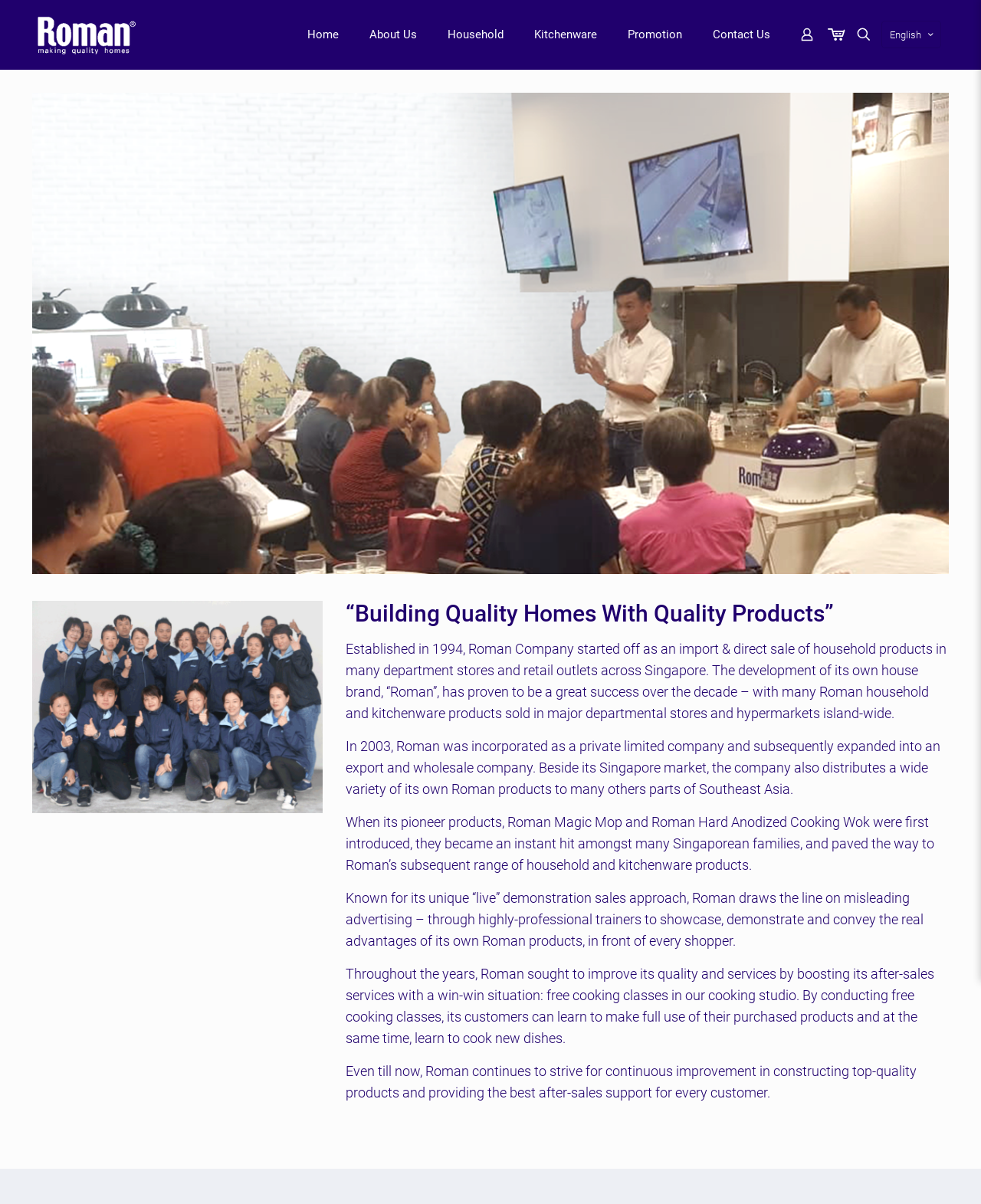What is the name of the product that was an instant hit?
Refer to the image and give a detailed answer to the question.

The names of the products that were an instant hit are mentioned in the text as 'When its pioneer products, Roman Magic Mop and Roman Hard Anodized Cooking Wok were first introduced, they became an instant hit amongst many Singaporean families...'.